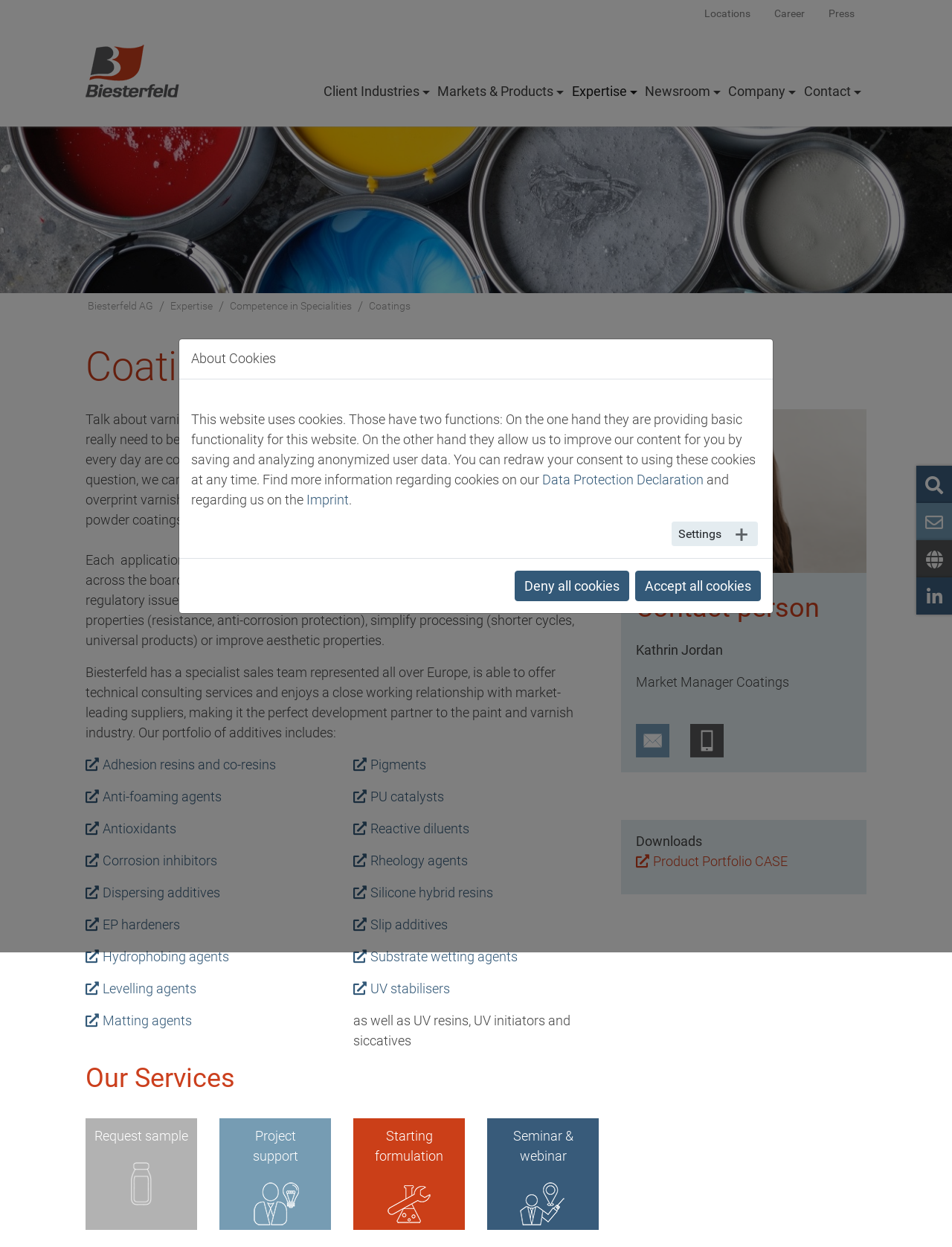Provide the bounding box for the UI element matching this description: "Adhesion resins and co-resins".

[0.09, 0.607, 0.29, 0.619]